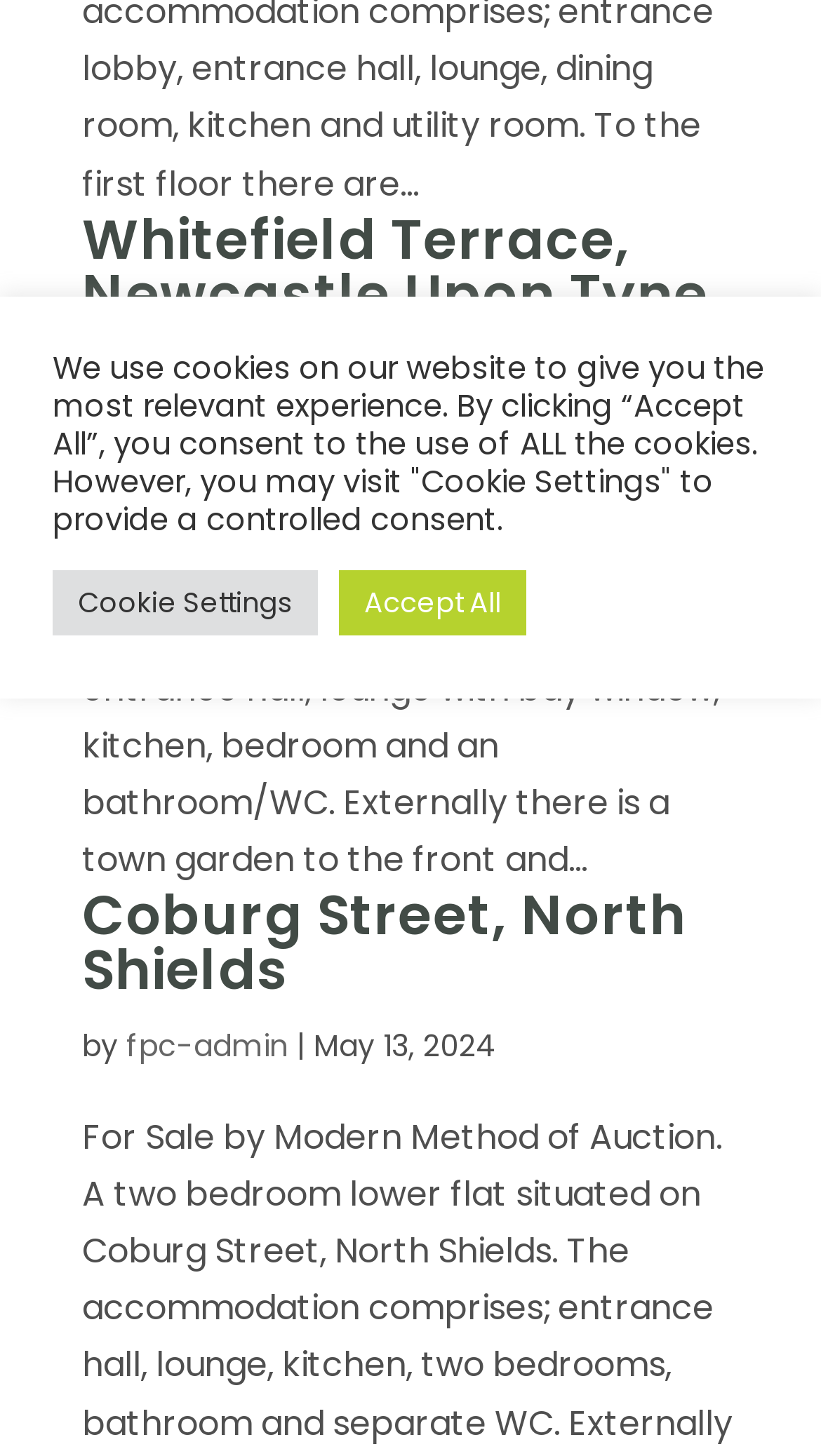Based on the element description "Health & Well Being", predict the bounding box coordinates of the UI element.

None